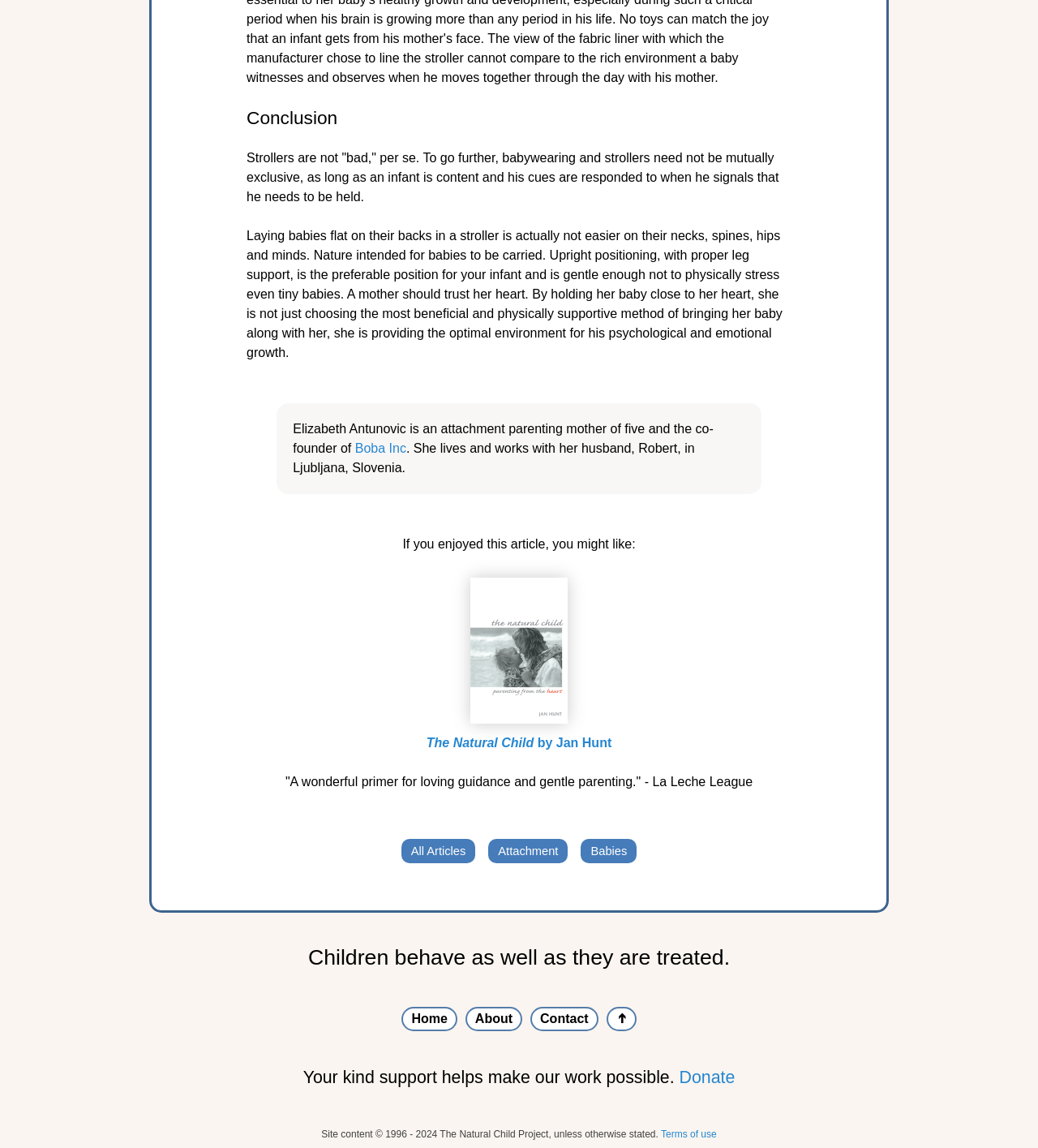Please specify the bounding box coordinates of the clickable region to carry out the following instruction: "read the article by Jan Hunt". The coordinates should be four float numbers between 0 and 1, in the format [left, top, right, bottom].

[0.411, 0.624, 0.589, 0.653]